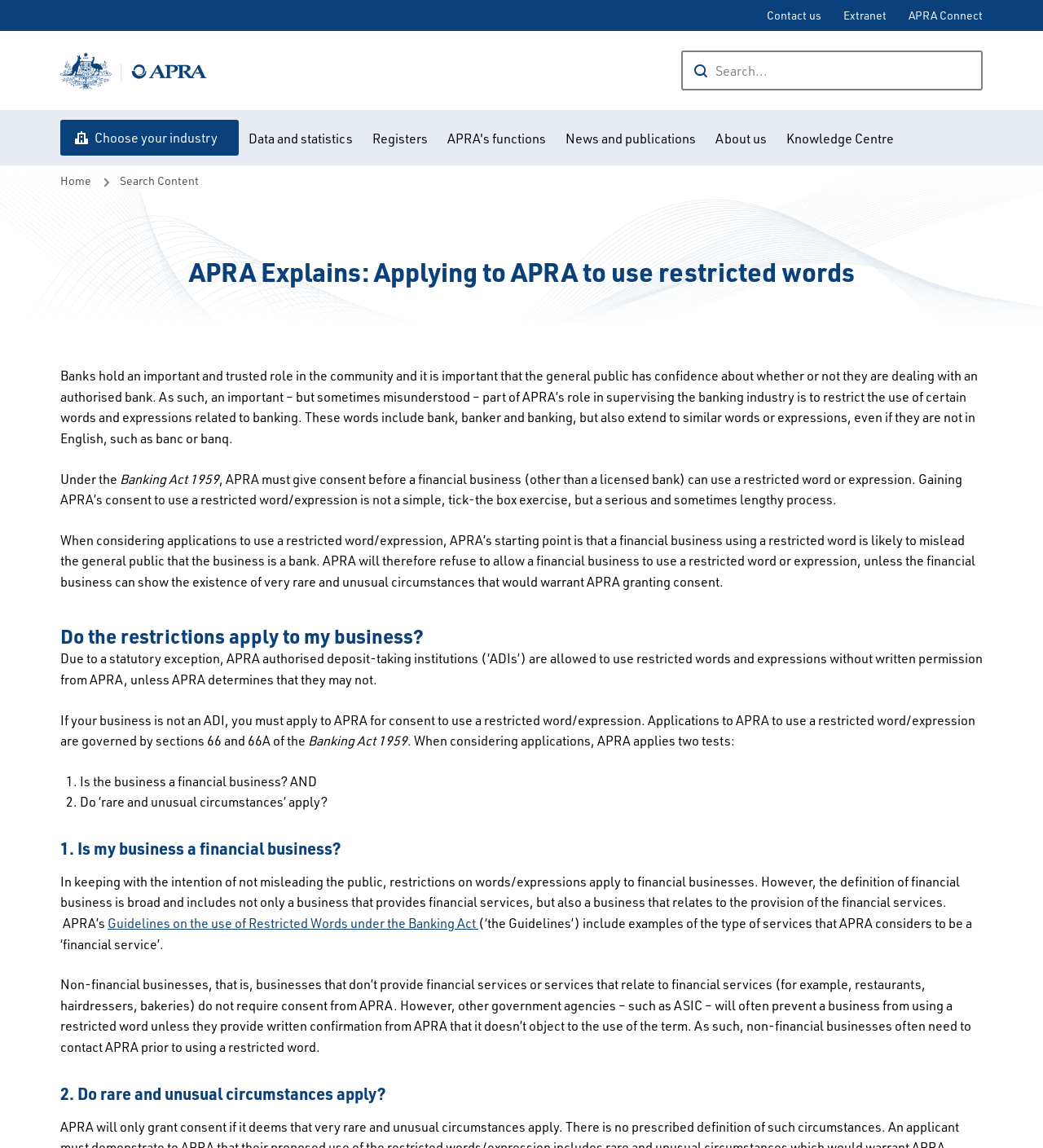Determine the bounding box coordinates of the clickable region to carry out the instruction: "Contact us".

[0.735, 0.006, 0.788, 0.02]